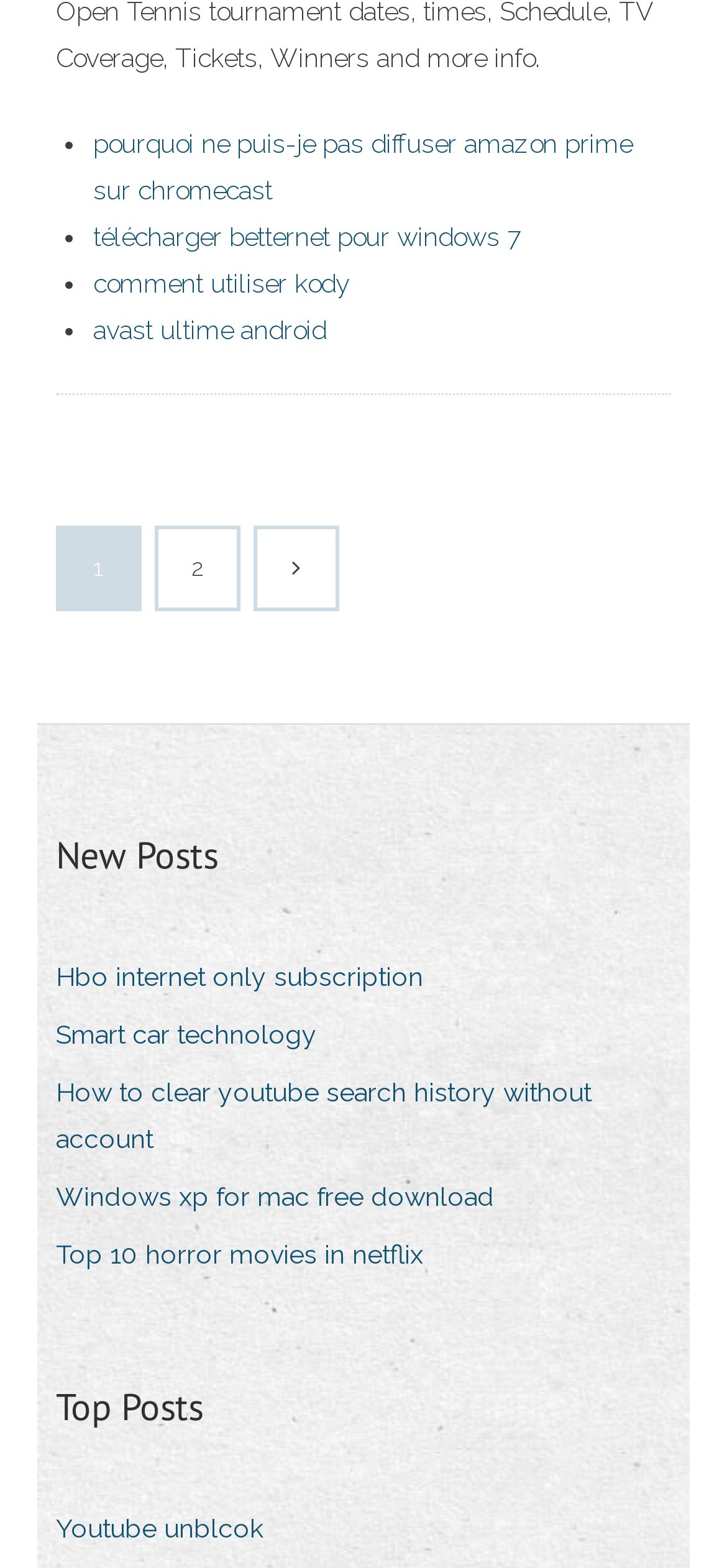Provide a short answer using a single word or phrase for the following question: 
What is the last link in the list?

Youtube unblcok